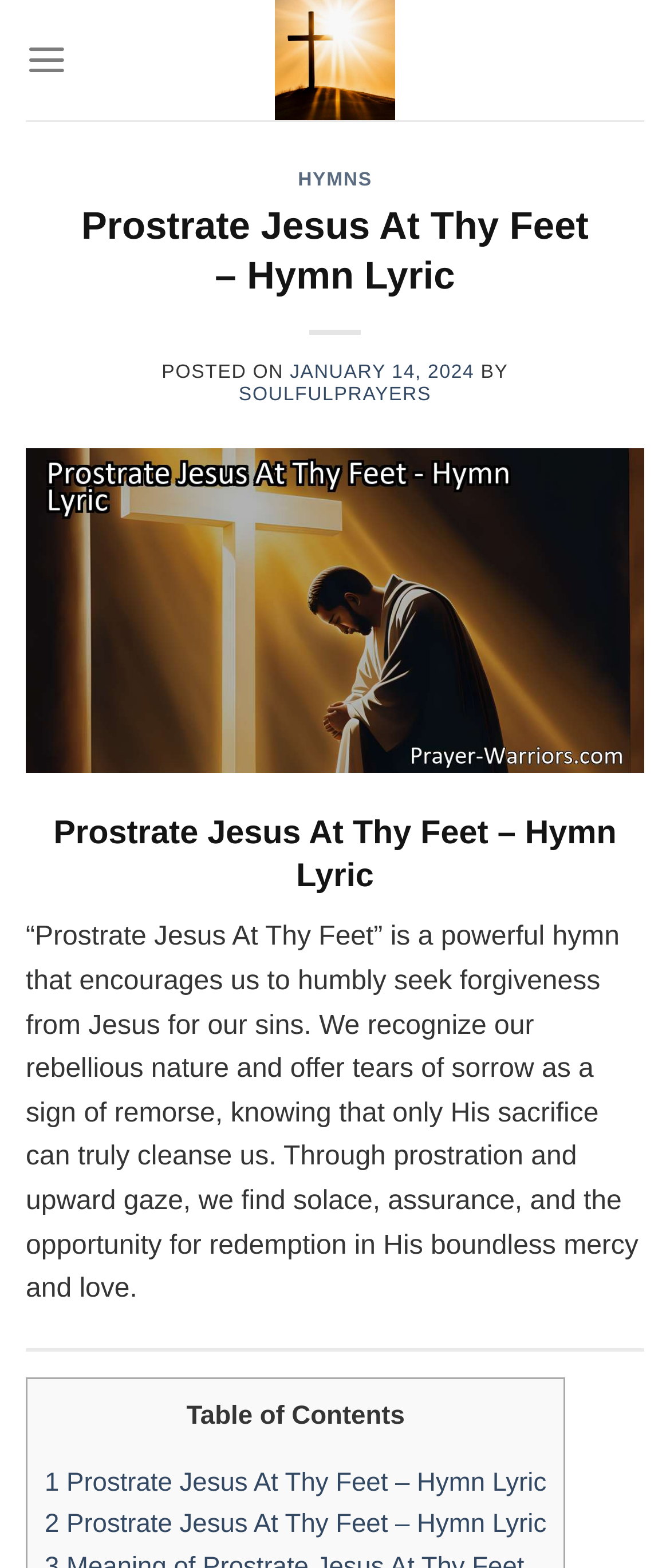Provide a one-word or brief phrase answer to the question:
How many sections are in the hymn?

2